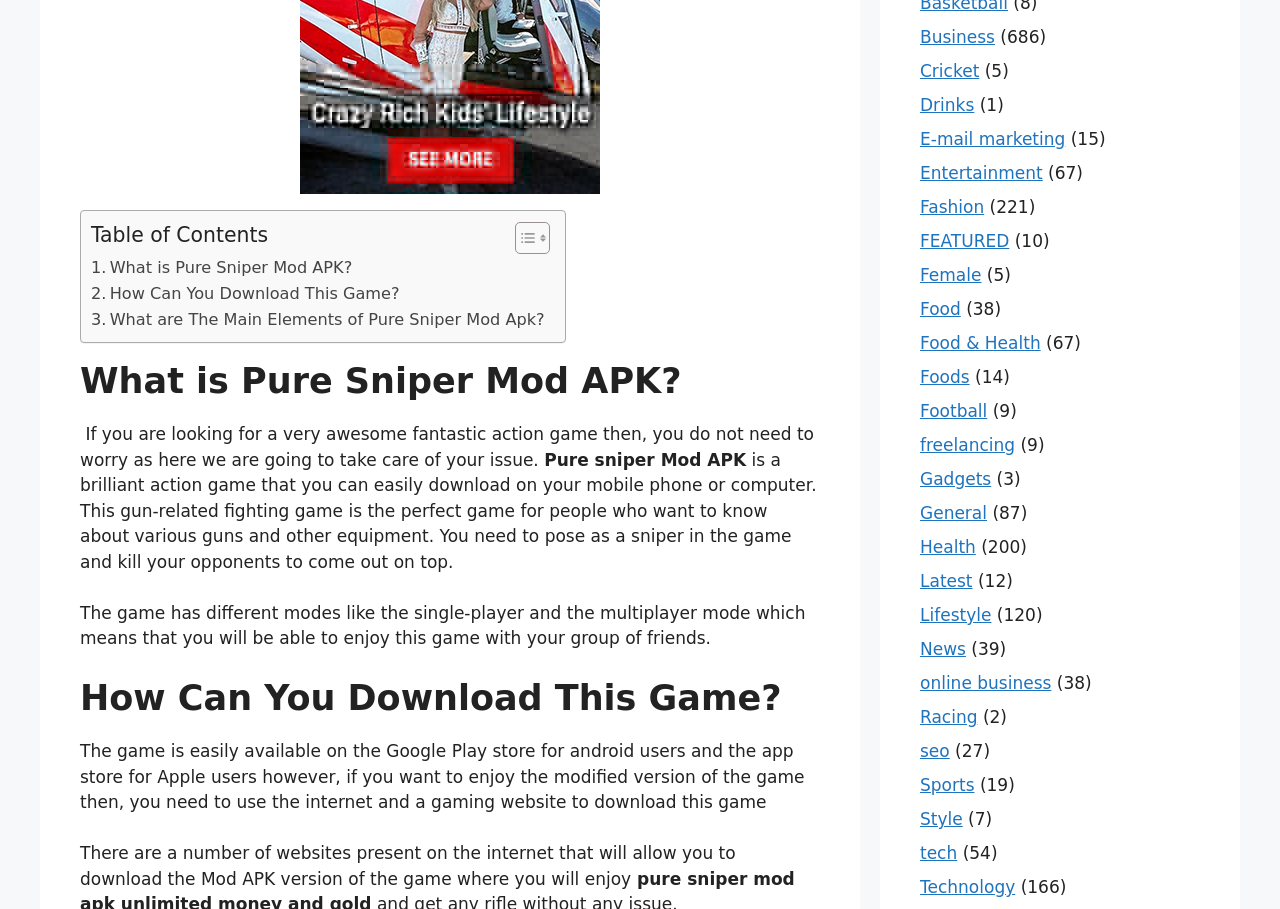Determine the bounding box coordinates of the section to be clicked to follow the instruction: "Toggle Table of Content". The coordinates should be given as four float numbers between 0 and 1, formatted as [left, top, right, bottom].

[0.39, 0.243, 0.425, 0.28]